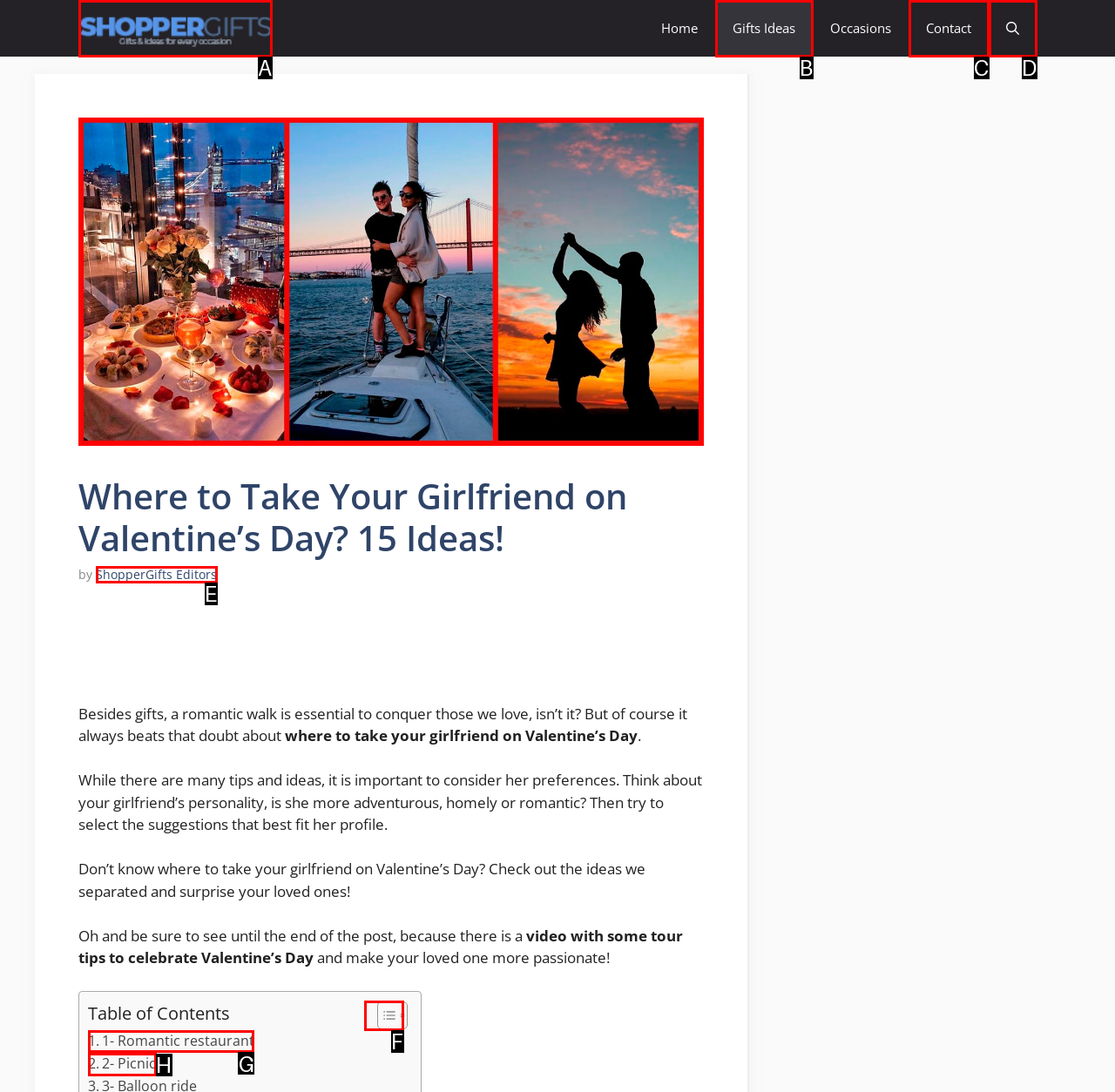Identify the correct letter of the UI element to click for this task: Check out the first idea: Romantic restaurant
Respond with the letter from the listed options.

G